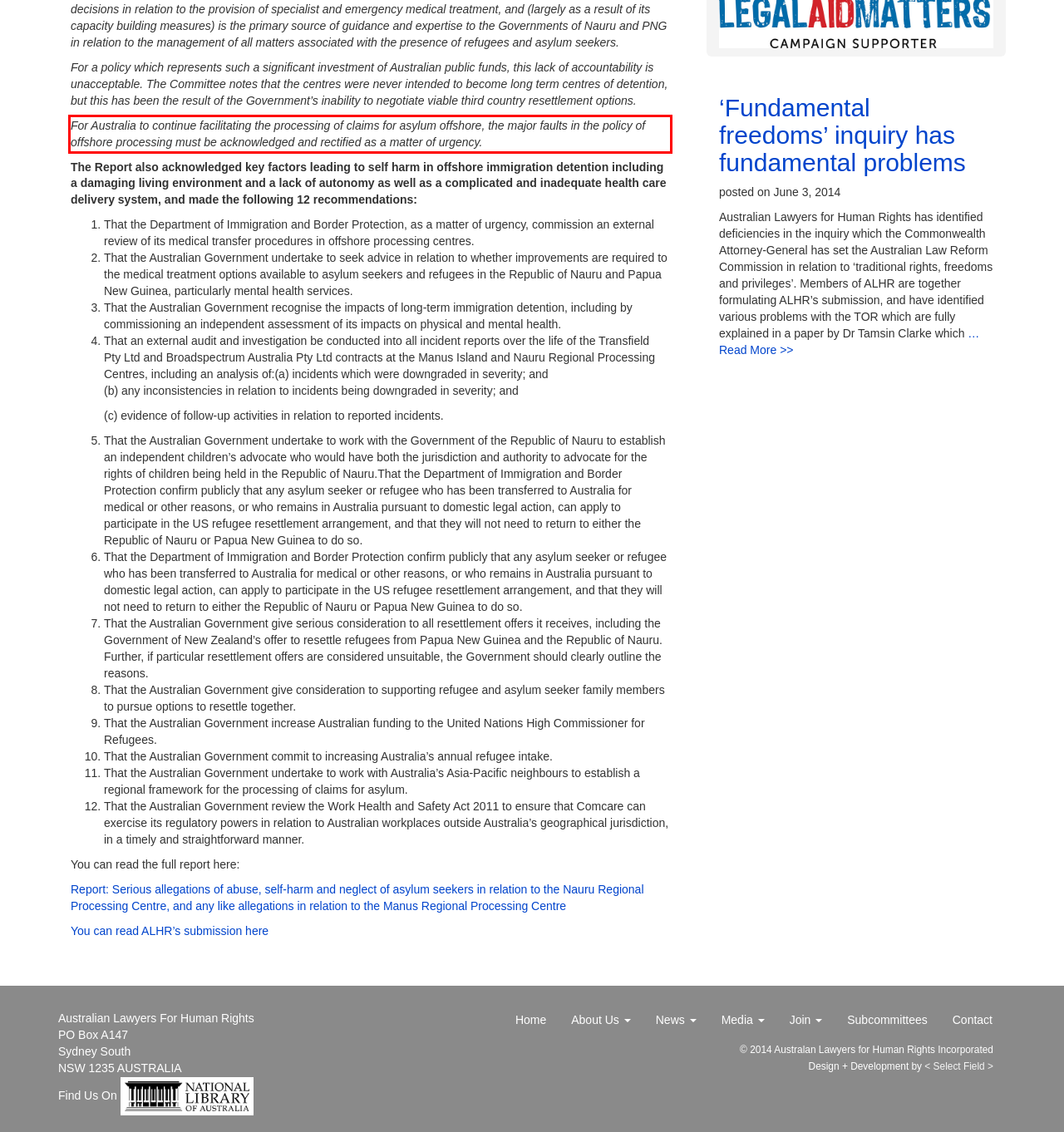Identify the text within the red bounding box on the webpage screenshot and generate the extracted text content.

For Australia to continue facilitating the processing of claims for asylum offshore, the major faults in the policy of offshore processing must be acknowledged and rectified as a matter of urgency.